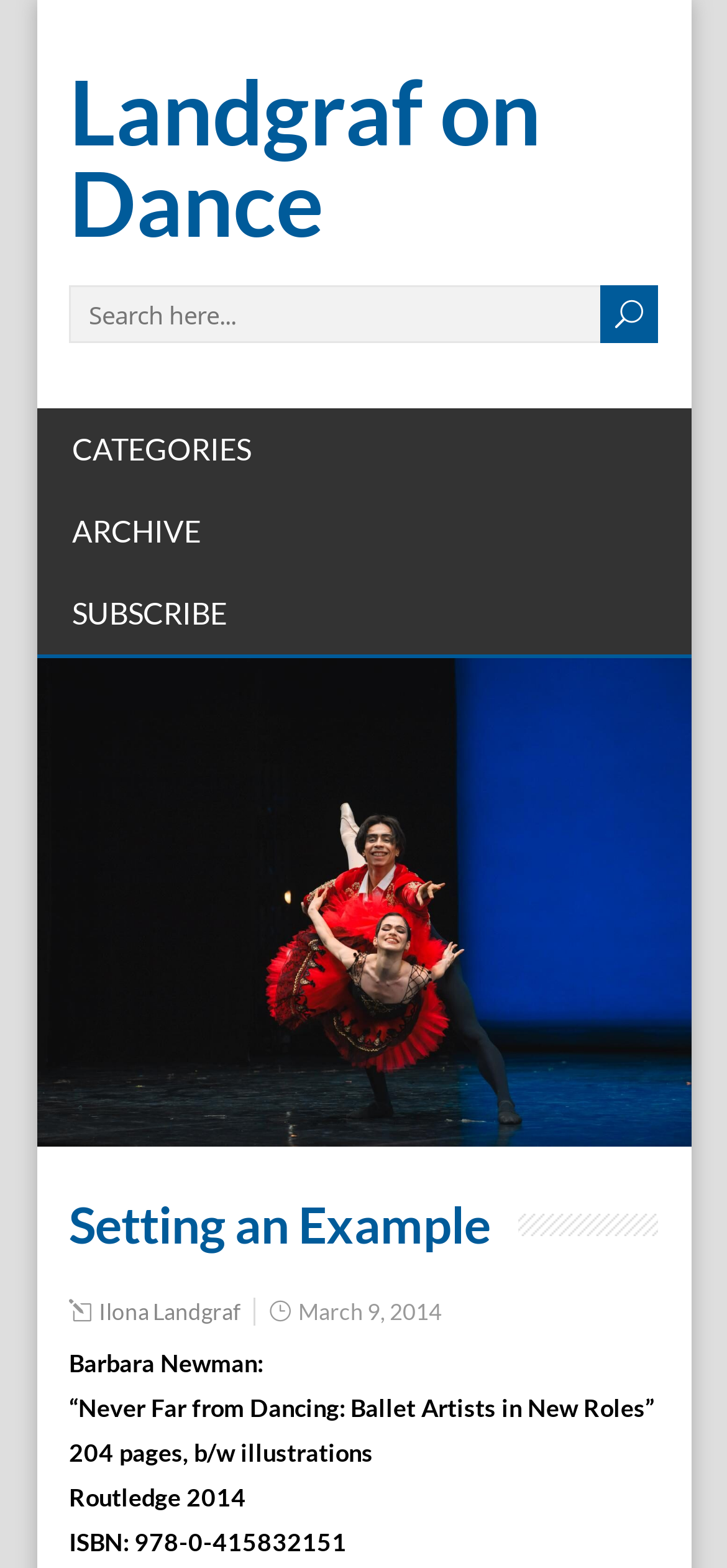Identify the primary heading of the webpage and provide its text.

Setting an Example